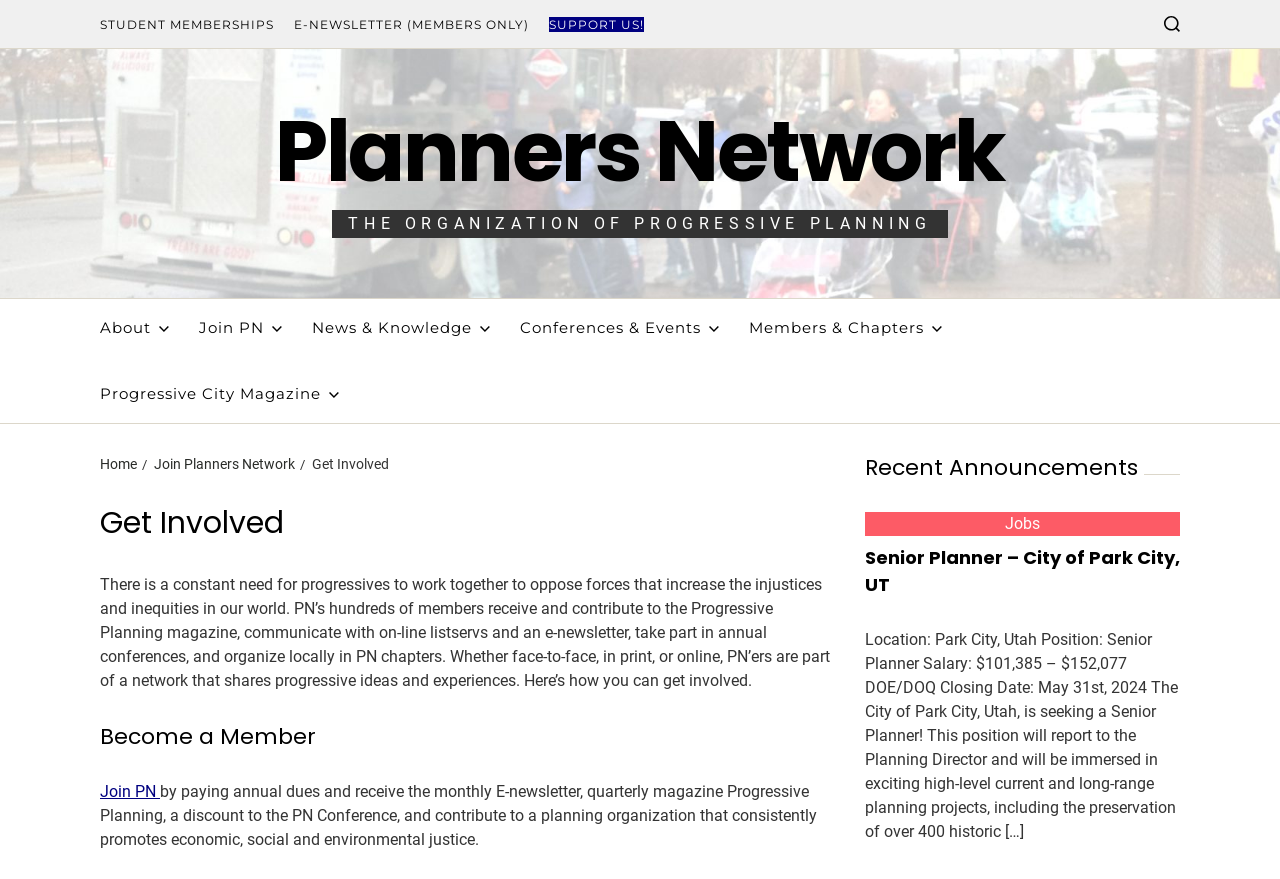Give a one-word or phrase response to the following question: What is the purpose of Planners Network?

Promote economic, social and environmental justice